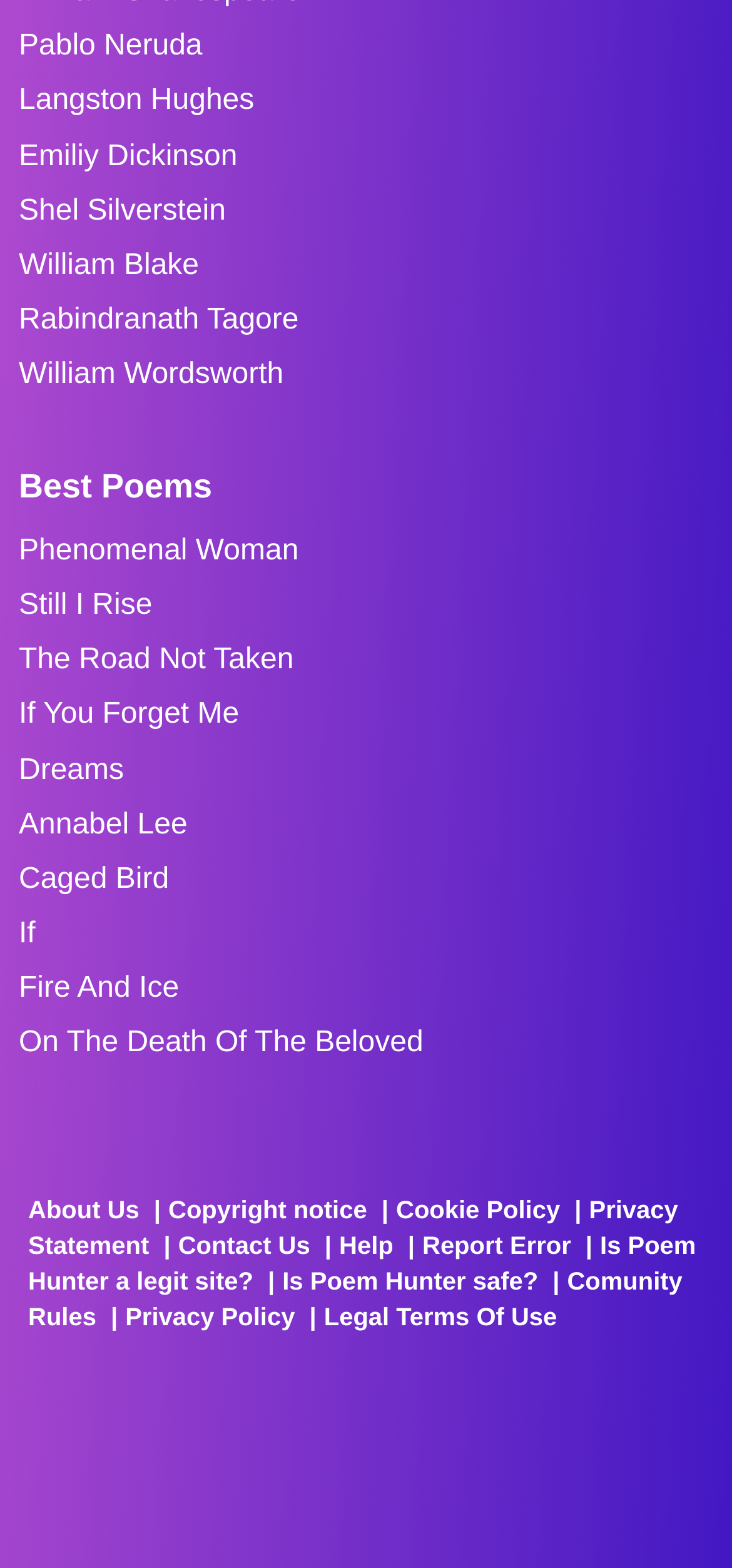Indicate the bounding box coordinates of the element that needs to be clicked to satisfy the following instruction: "Go to about page". The coordinates should be four float numbers between 0 and 1, i.e., [left, top, right, bottom].

None